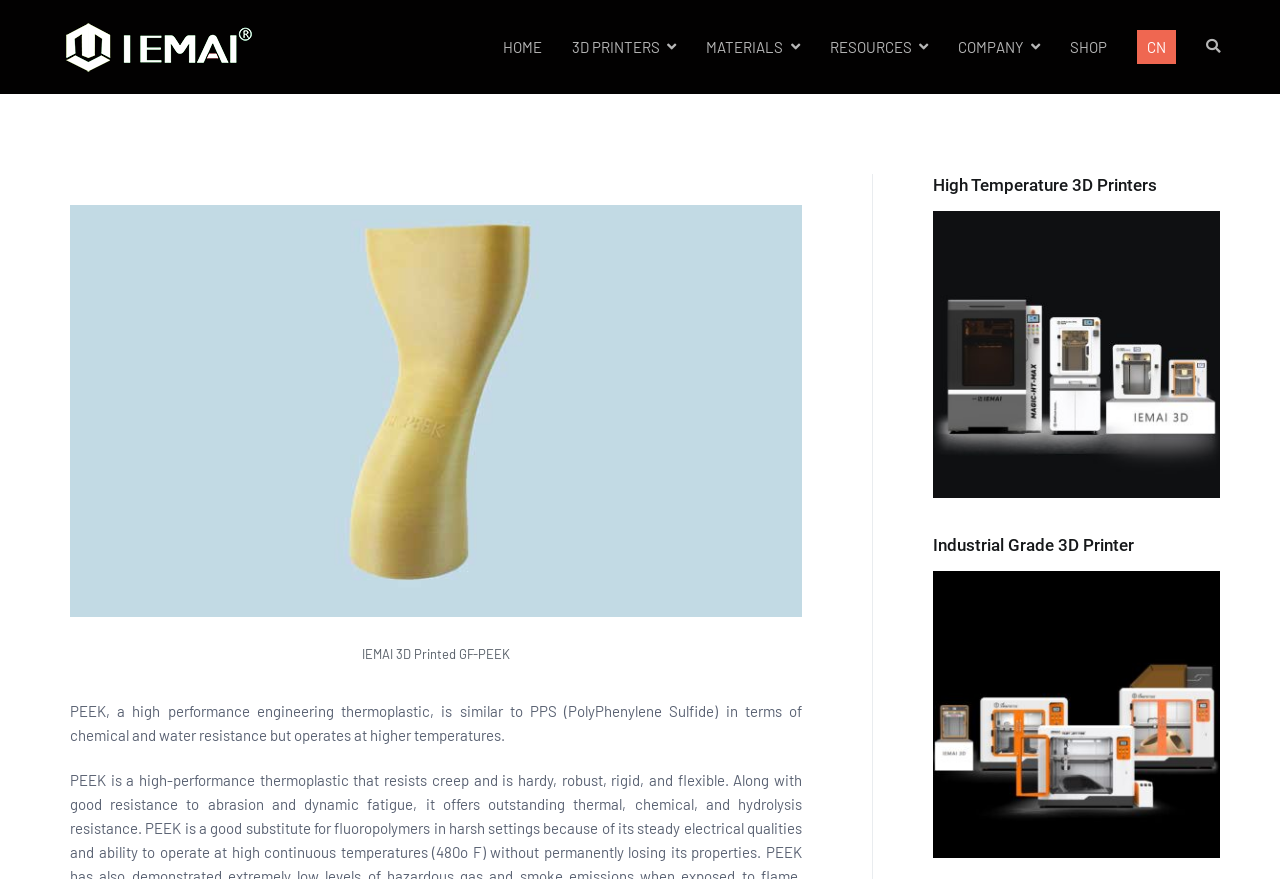Please identify the bounding box coordinates of the element I need to click to follow this instruction: "visit SHOP".

[0.836, 0.04, 0.865, 0.067]